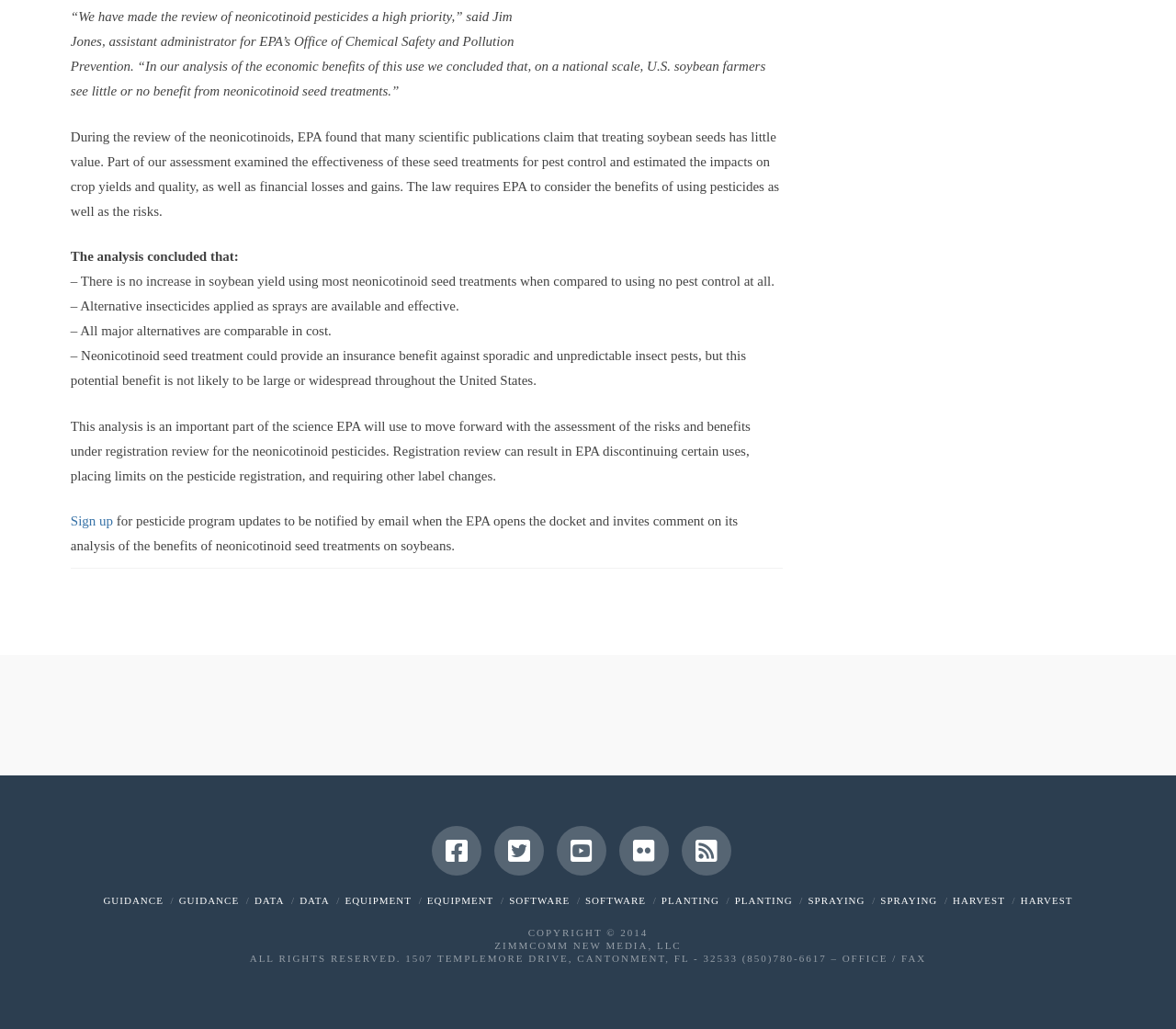Please find the bounding box for the UI component described as follows: "Zimmcomm New Media, LLC".

[0.421, 0.913, 0.579, 0.924]